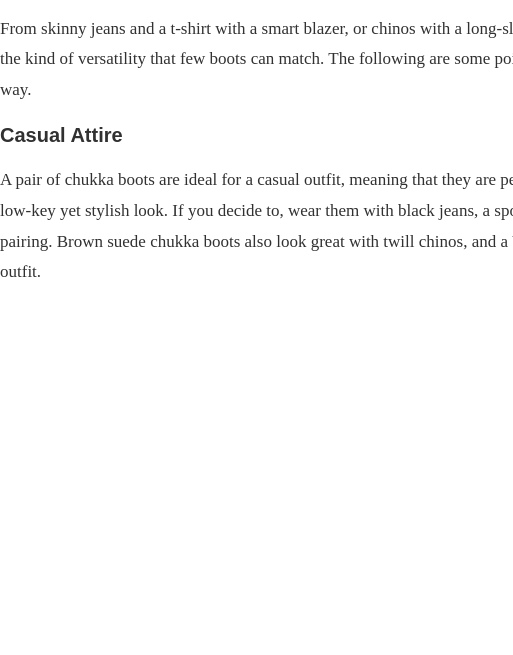What type of outfits is the boot suitable for? From the image, respond with a single word or brief phrase.

Casual and smart-casual